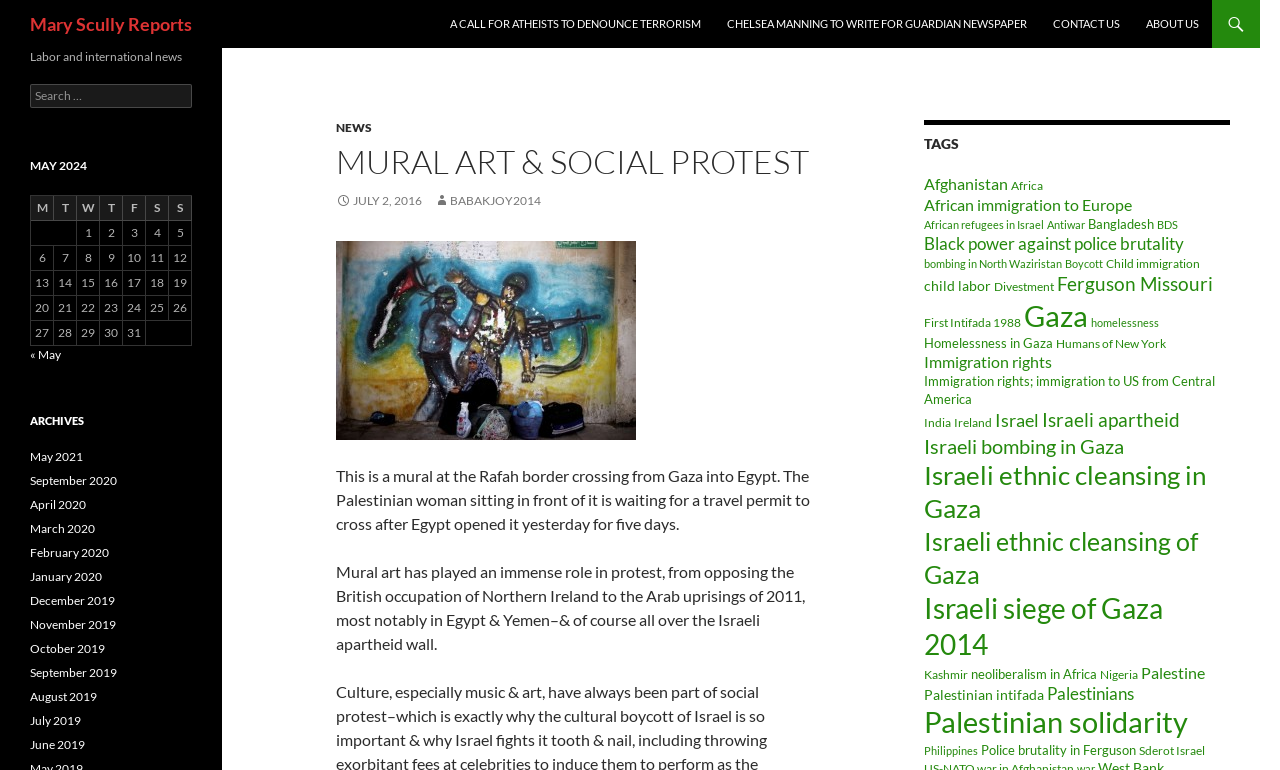What is the date range of the table in the 'Labor and international news' section?
Look at the image and respond with a one-word or short-phrase answer.

May 2024